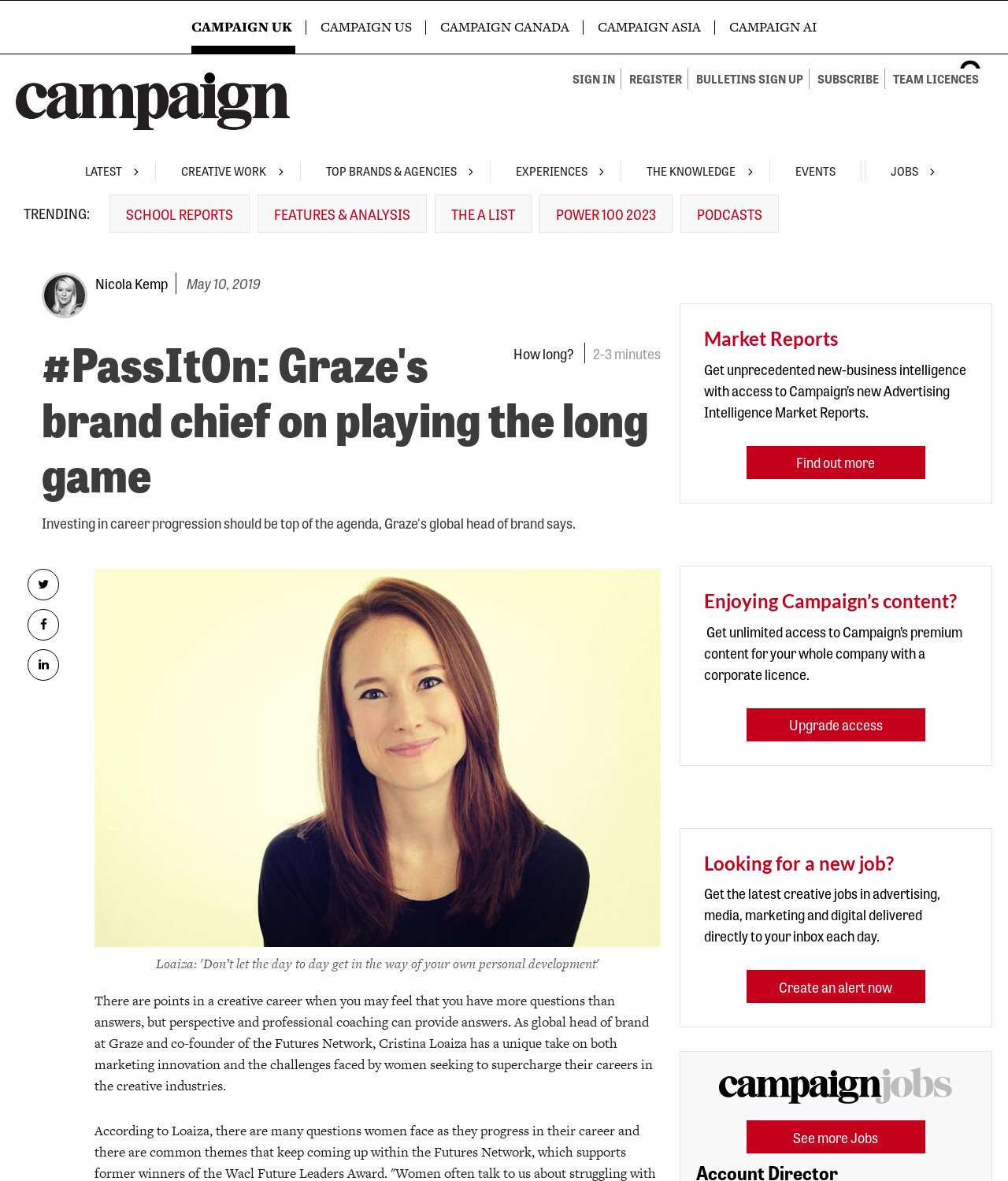Kindly provide the bounding box coordinates of the section you need to click on to fulfill the given instruction: "Sign in to your account".

[0.568, 0.058, 0.616, 0.075]